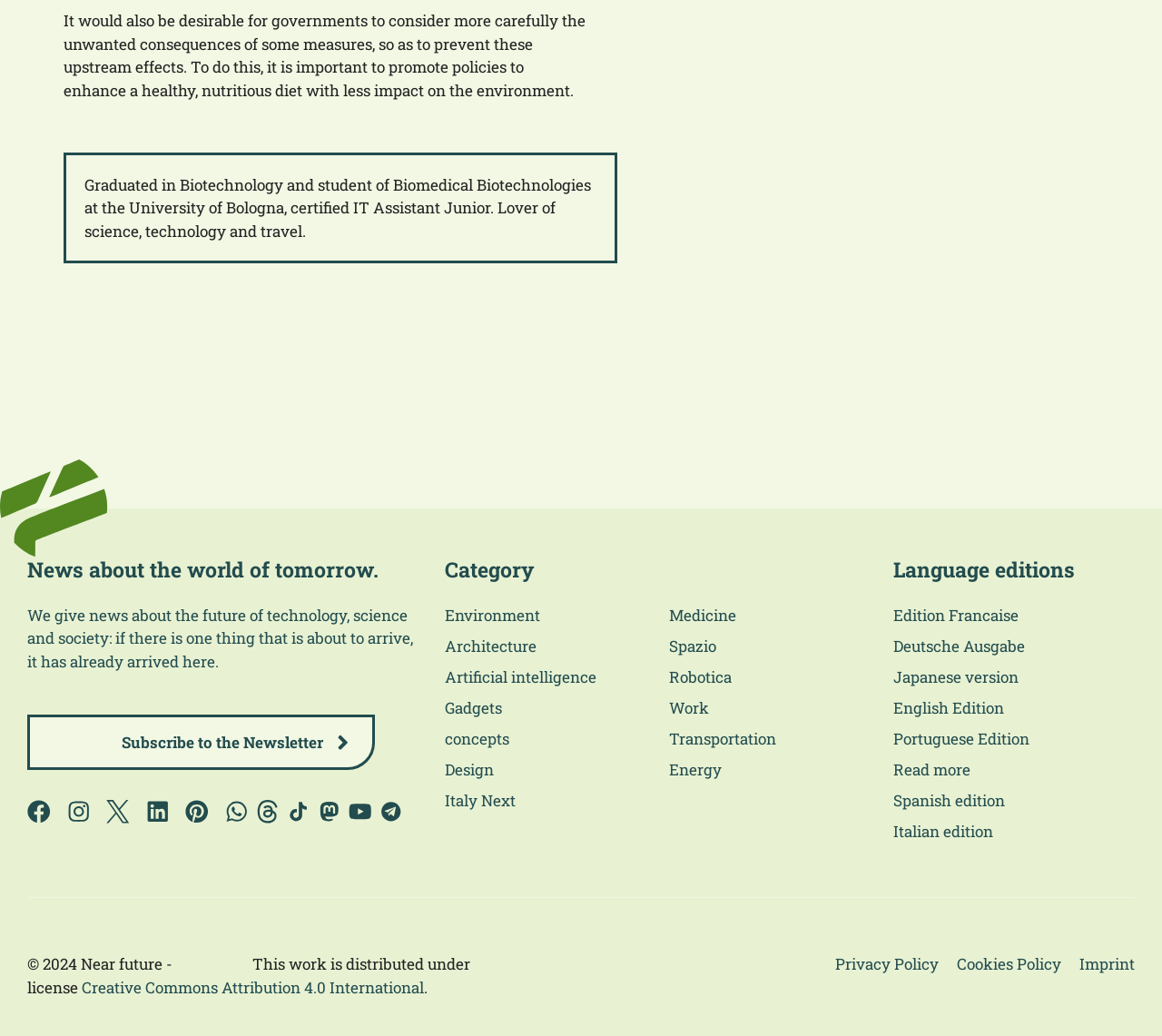Identify the bounding box coordinates necessary to click and complete the given instruction: "Read news about Environment".

[0.383, 0.582, 0.465, 0.605]